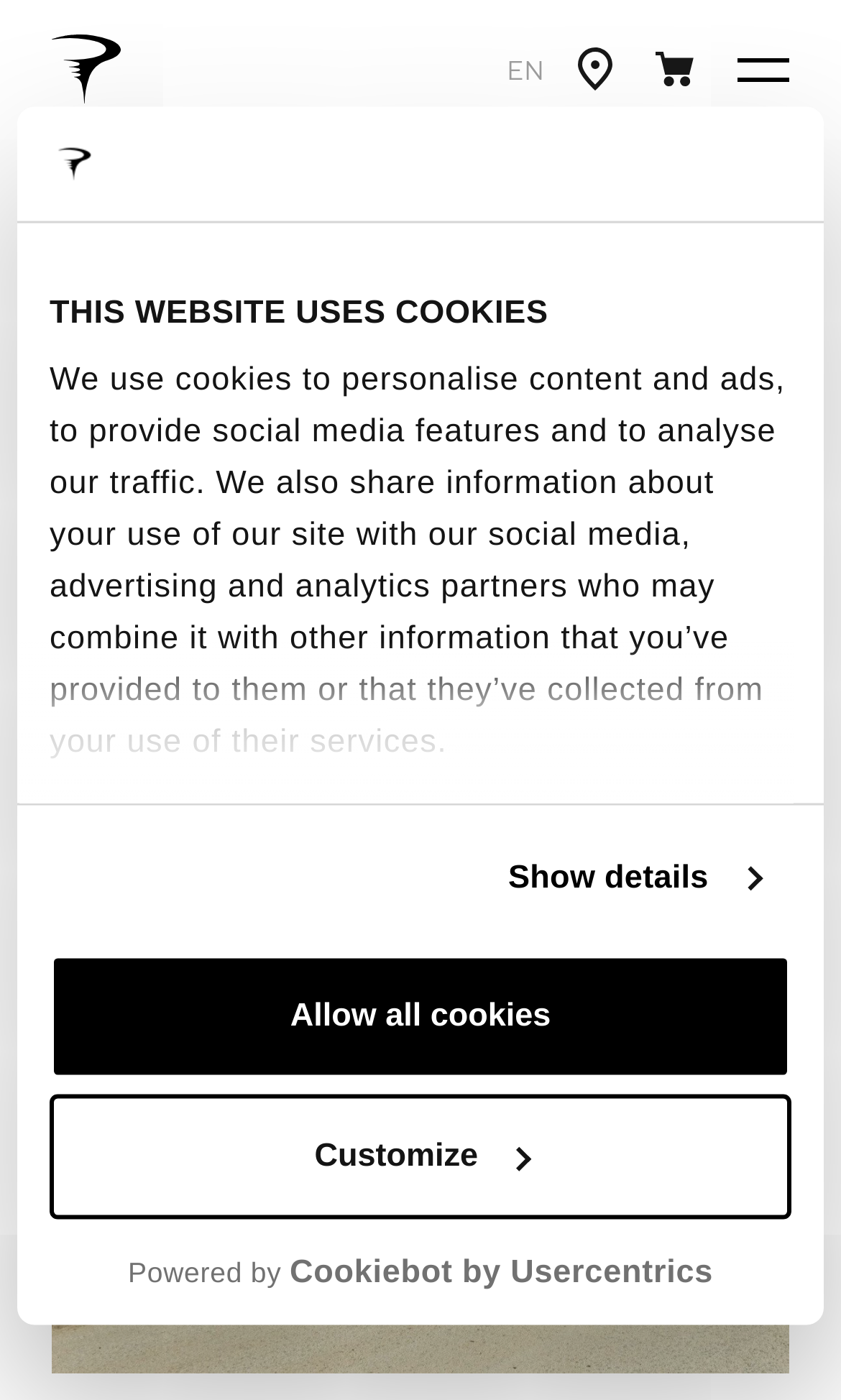Articulate a detailed summary of the webpage's content and design.

This webpage is about Pinarello X, a true cycling experience. At the top, there is a dialog box with a logo, which is a notification about the website using cookies. Below the dialog box, there is a tab panel with a heading "THIS WEBSITE USES COOKIES" and a paragraph explaining the use of cookies on the website. There are two buttons, "Customize" and "Allow all cookies", and a link "Show details" below the paragraph.

On the top-right corner, there are several links, including "EN", "STORE LOCATOR", "Cart", and an empty link. Each link has an accompanying image. Below these links, there is a date "20 FEB 2023" and a heading "PINARELLO WORLD / NEWS / PINARELLO X: TRUE CYCLING EXPERIENCE!".

The main content of the webpage is about Pinarello X, with a heading "PINARELLO X: TRUE CYCLING EXPERIENCE!" and a paragraph describing the new Pinarello X frame, which offers a perfect blend of performance and comfort. There is a link "Pinarello X: True Cycling Experience!" with an accompanying image below the paragraph.